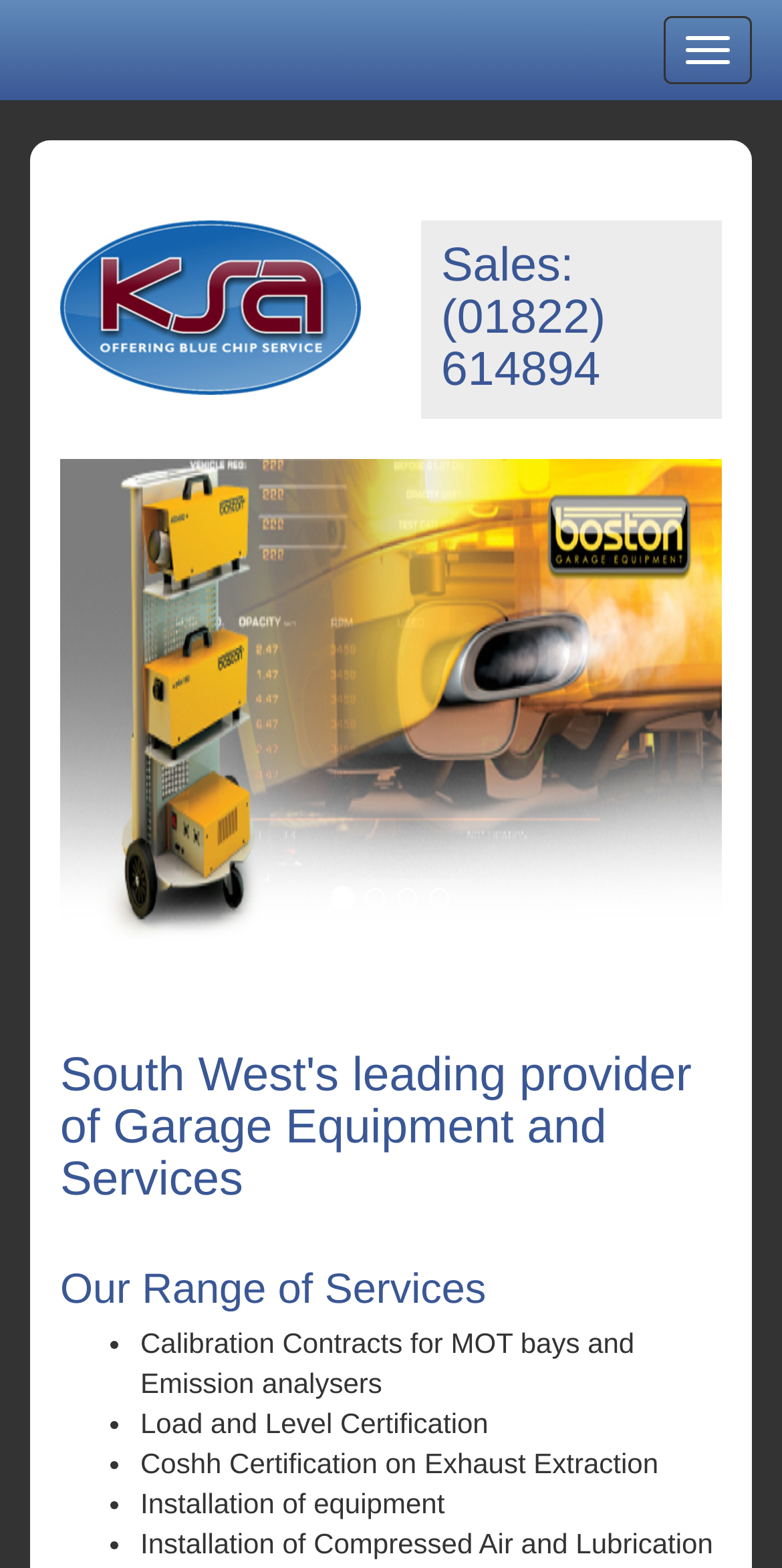What services does the company provide?
Answer the question with as much detail as possible.

I found the services provided by the company by looking at the section with the heading 'Our Range of Services', which lists several services including Calibration Contracts for MOT bays and Emission analysers, Load and Level Certification, and more.